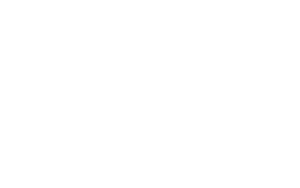By analyzing the image, answer the following question with a detailed response: What is the key benefit of mobile kitchens?

The caption highlights the importance of flexibility in the food industry, and mobile kitchens provide this flexibility by adapting to diverse requirements, ensuring that culinary operations run smoothly even during transitional phases.